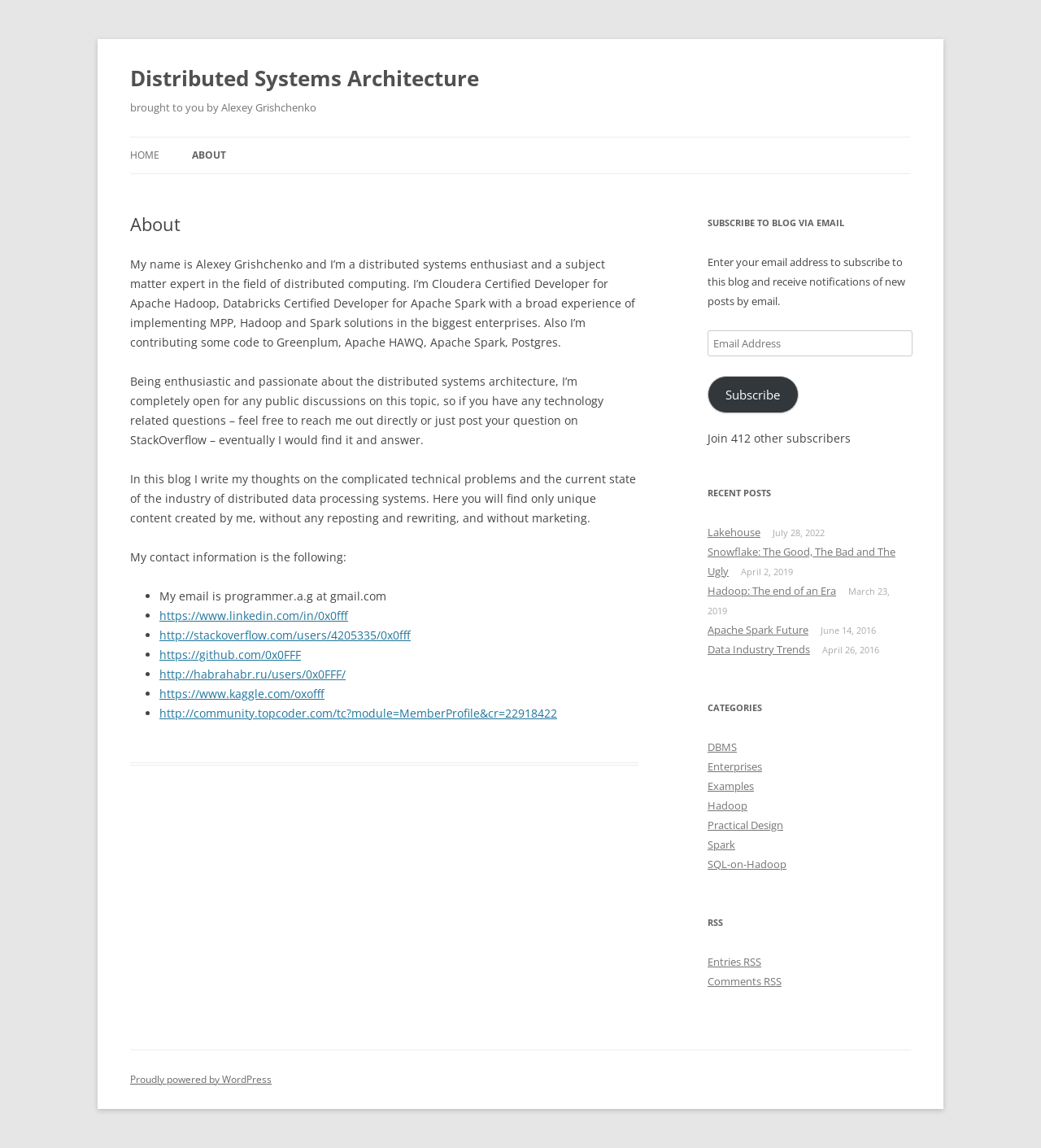Identify the webpage's primary heading and generate its text.

Distributed Systems Architecture